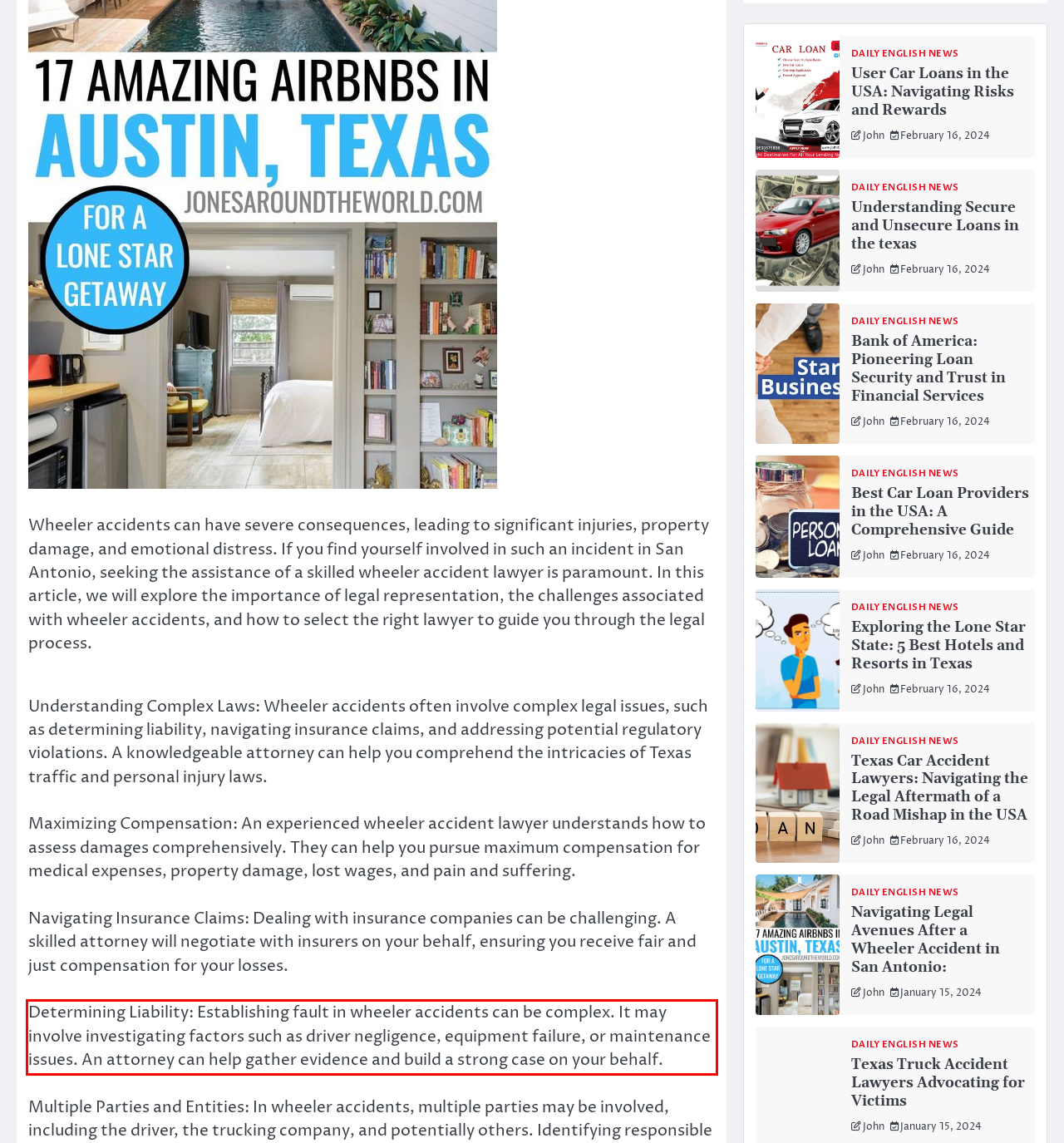Please look at the screenshot provided and find the red bounding box. Extract the text content contained within this bounding box.

Determining Liability: Establishing fault in wheeler accidents can be complex. It may involve investigating factors such as driver negligence, equipment failure, or maintenance issues. An attorney can help gather evidence and build a strong case on your behalf.